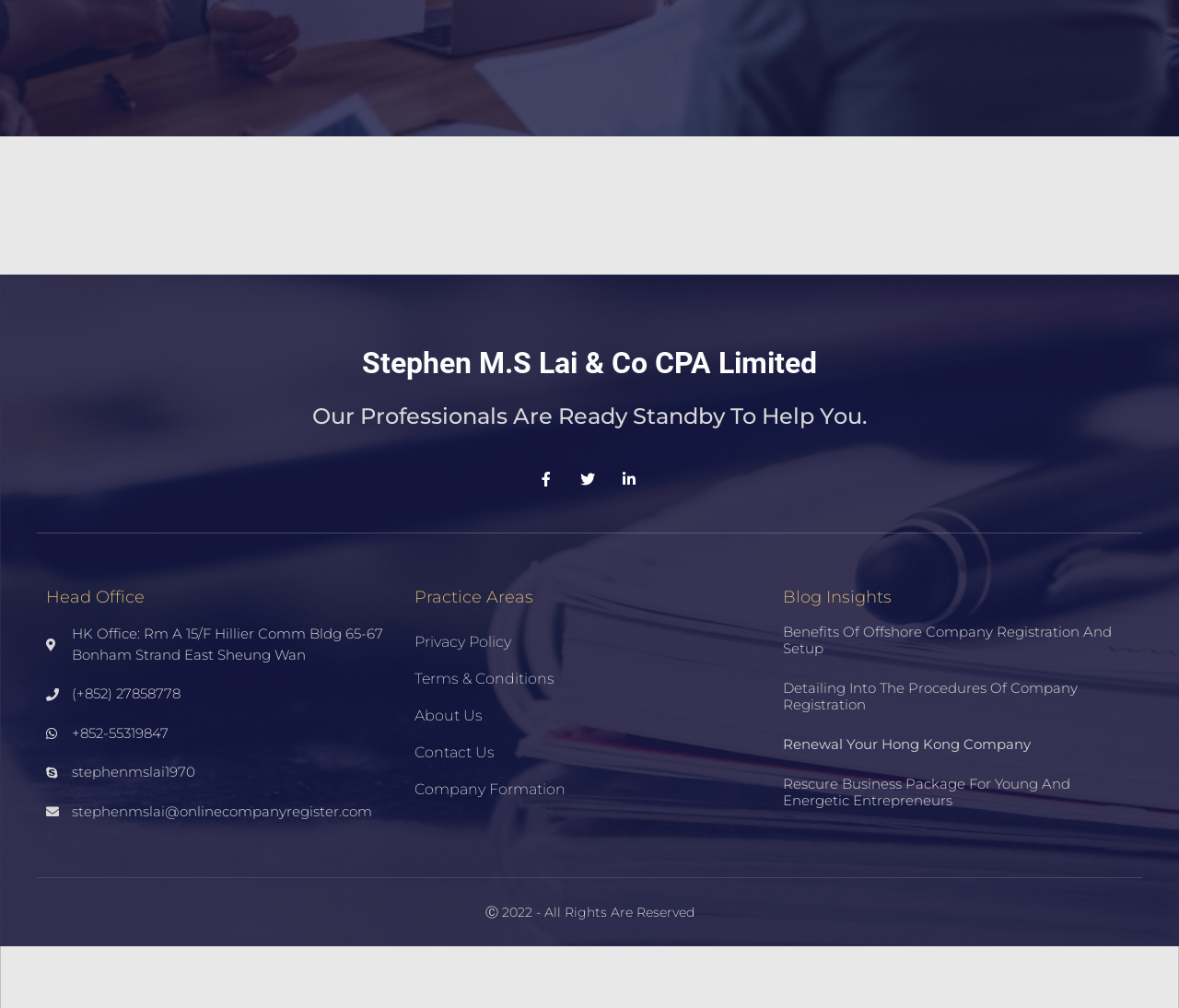Determine the bounding box coordinates for the clickable element required to fulfill the instruction: "Read the privacy policy". Provide the coordinates as four float numbers between 0 and 1, i.e., [left, top, right, bottom].

[0.352, 0.619, 0.648, 0.656]